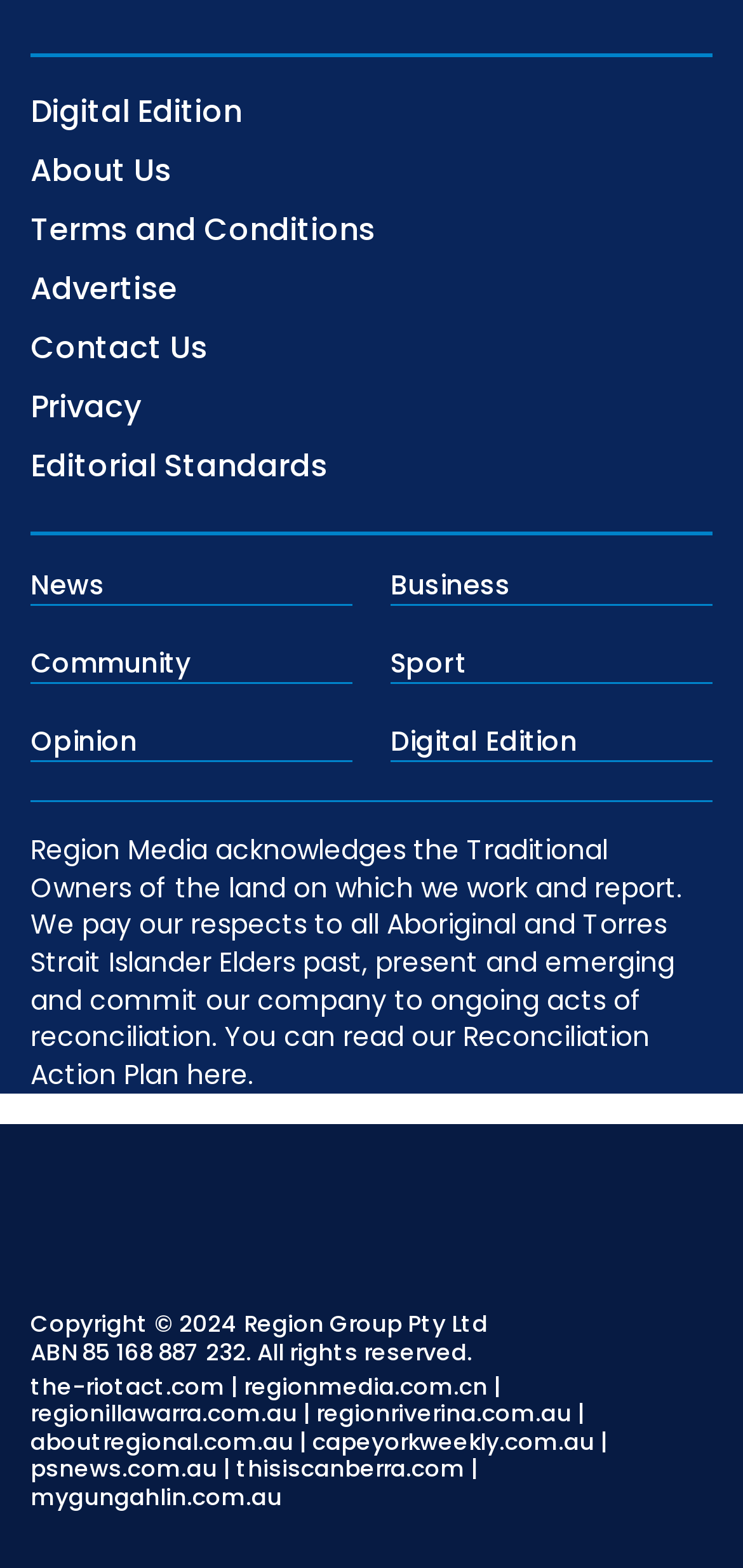Show the bounding box coordinates of the element that should be clicked to complete the task: "Learn about Region Media".

[0.041, 0.754, 0.349, 0.812]